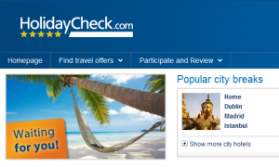Offer an in-depth caption for the image presented.

The image showcases the vibrant homepage of HolidayCheck, featuring a serene beach scene with a hammock strung between two palm trees, inviting travelers to unwind. Prominently displayed is the message "Waiting for you!" in a bright, friendly font, encouraging visitors to explore vacation options. The overall color scheme is a soothing blend of blue and golden hues, evoking a sense of relaxation and tropical allure. To the right, the layout includes a section highlighting popular city breaks, with suggested destinations such as Rome, Dublin, Madrid, and Istanbul. This inviting visual captures the essence of travel and leisure, motivating users to participate and review their experiences on the platform.